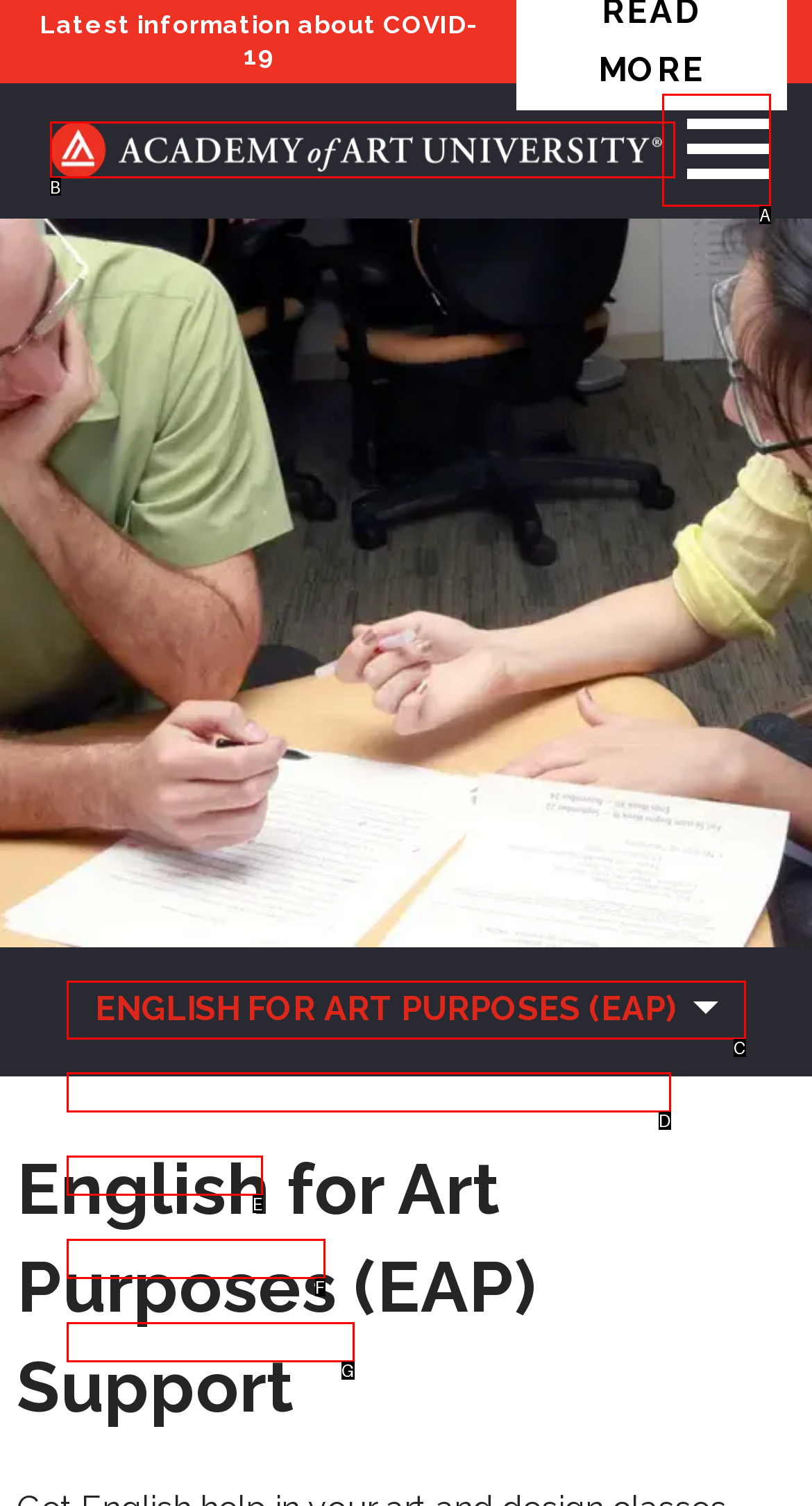Point out the option that aligns with the description: EAP Classes
Provide the letter of the corresponding choice directly.

E